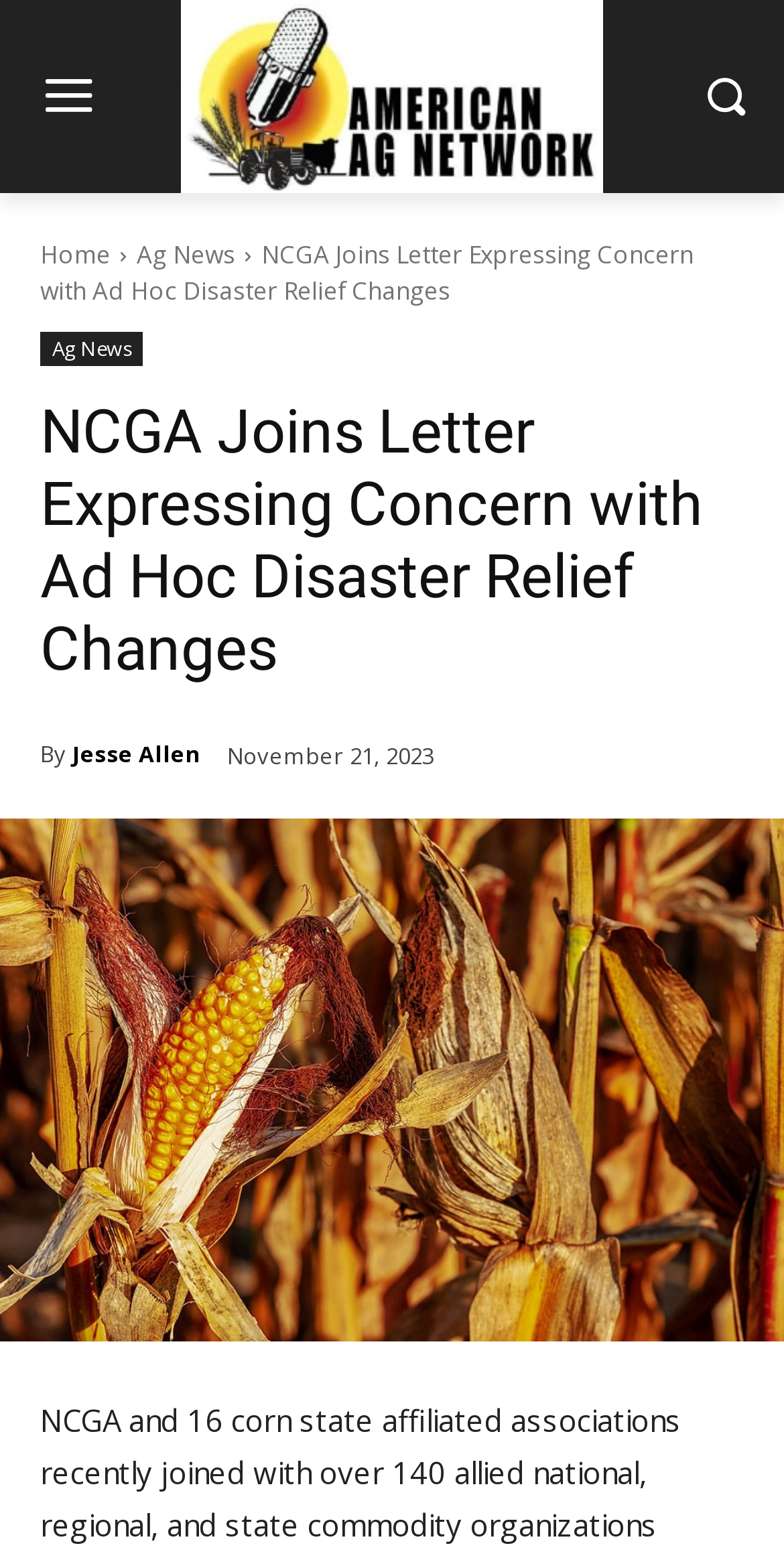How many images are on the webpage? Based on the image, give a response in one word or a short phrase.

4